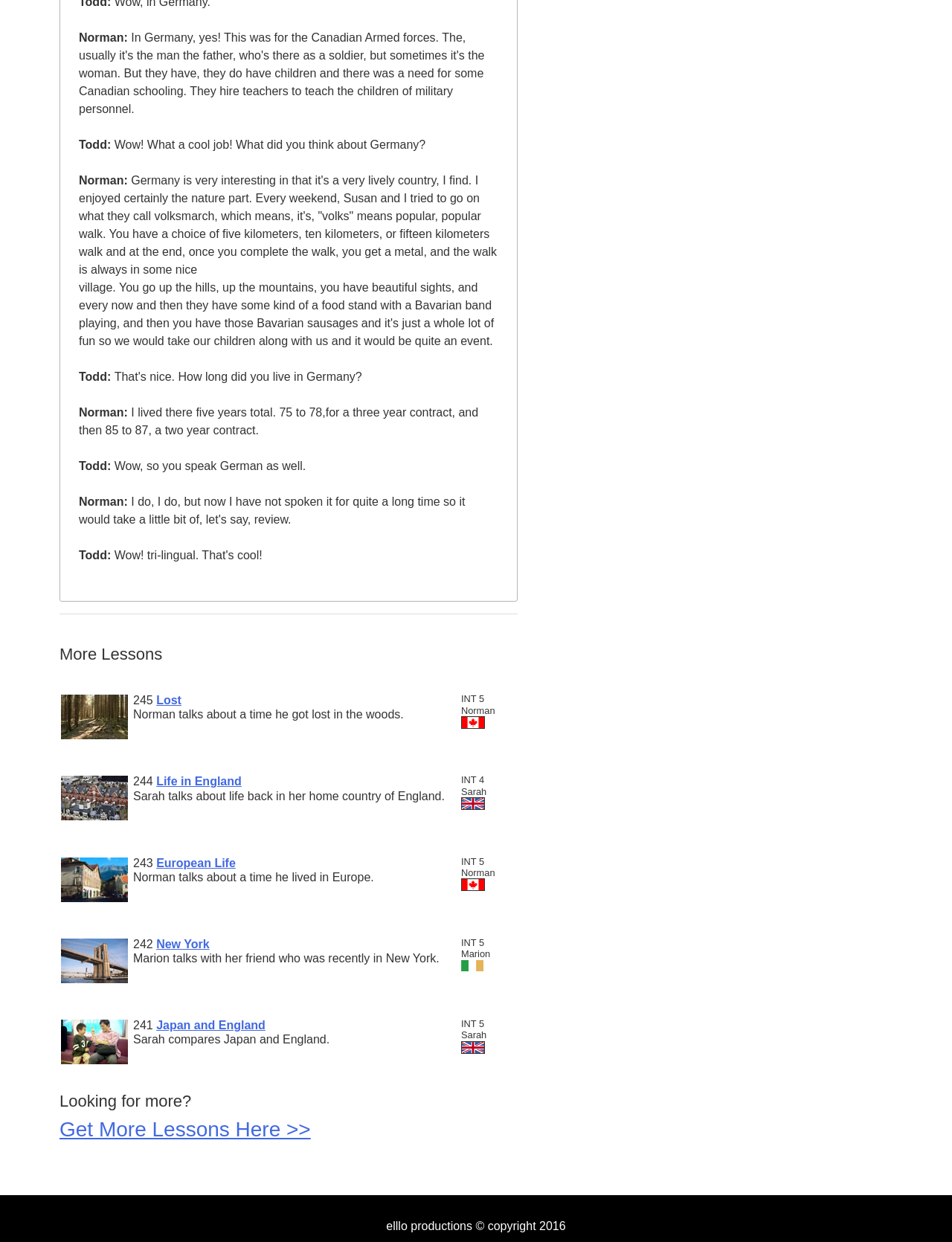Locate the bounding box coordinates of the UI element described by: "New York". The bounding box coordinates should consist of four float numbers between 0 and 1, i.e., [left, top, right, bottom].

[0.164, 0.755, 0.22, 0.765]